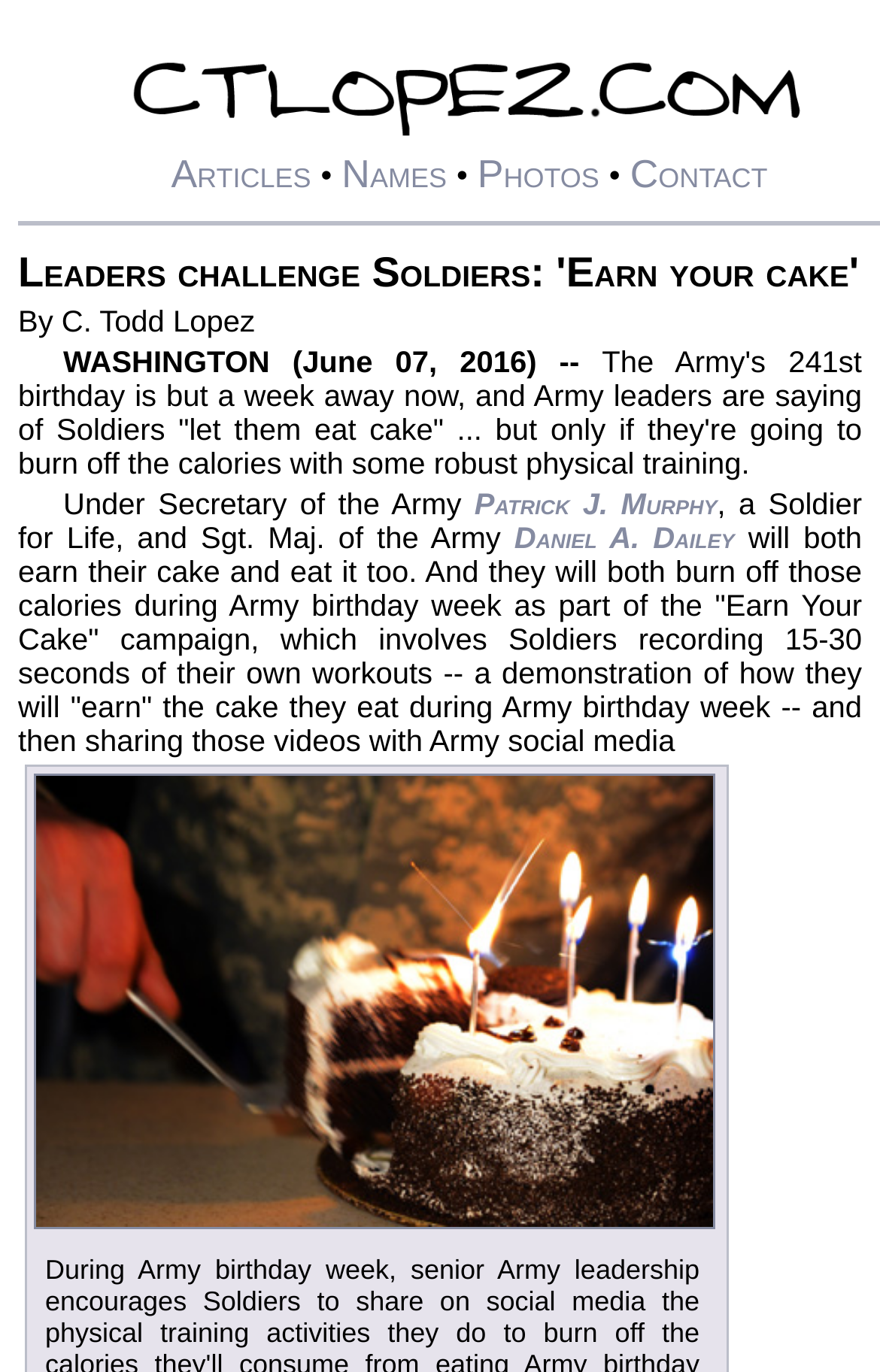Find the bounding box coordinates of the clickable region needed to perform the following instruction: "Click the 'Articles' link". The coordinates should be provided as four float numbers between 0 and 1, i.e., [left, top, right, bottom].

[0.194, 0.109, 0.353, 0.142]